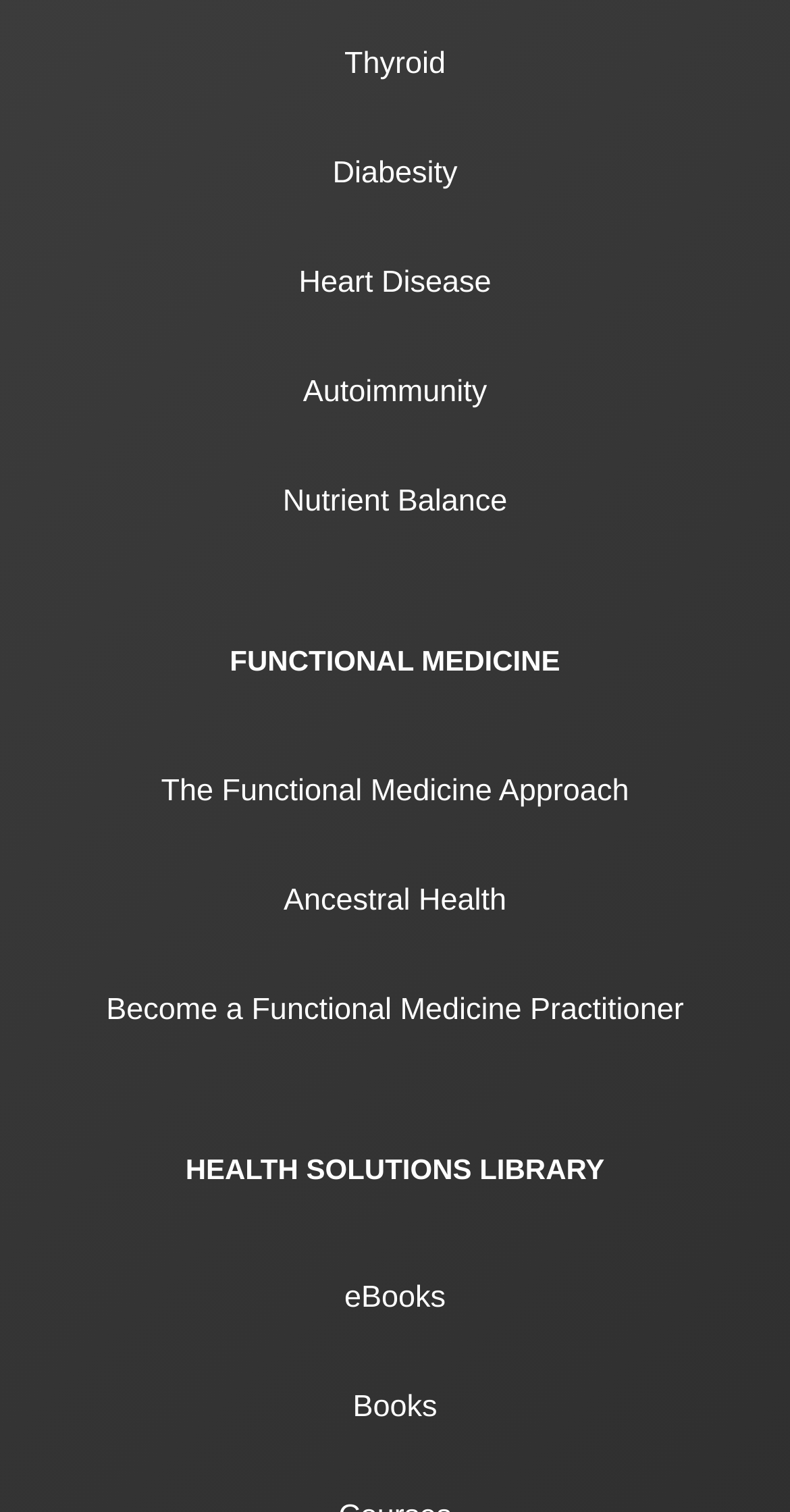Respond concisely with one word or phrase to the following query:
What is the vertical position of the 'Autoimmunity' link relative to the 'Diabesity' link?

Below